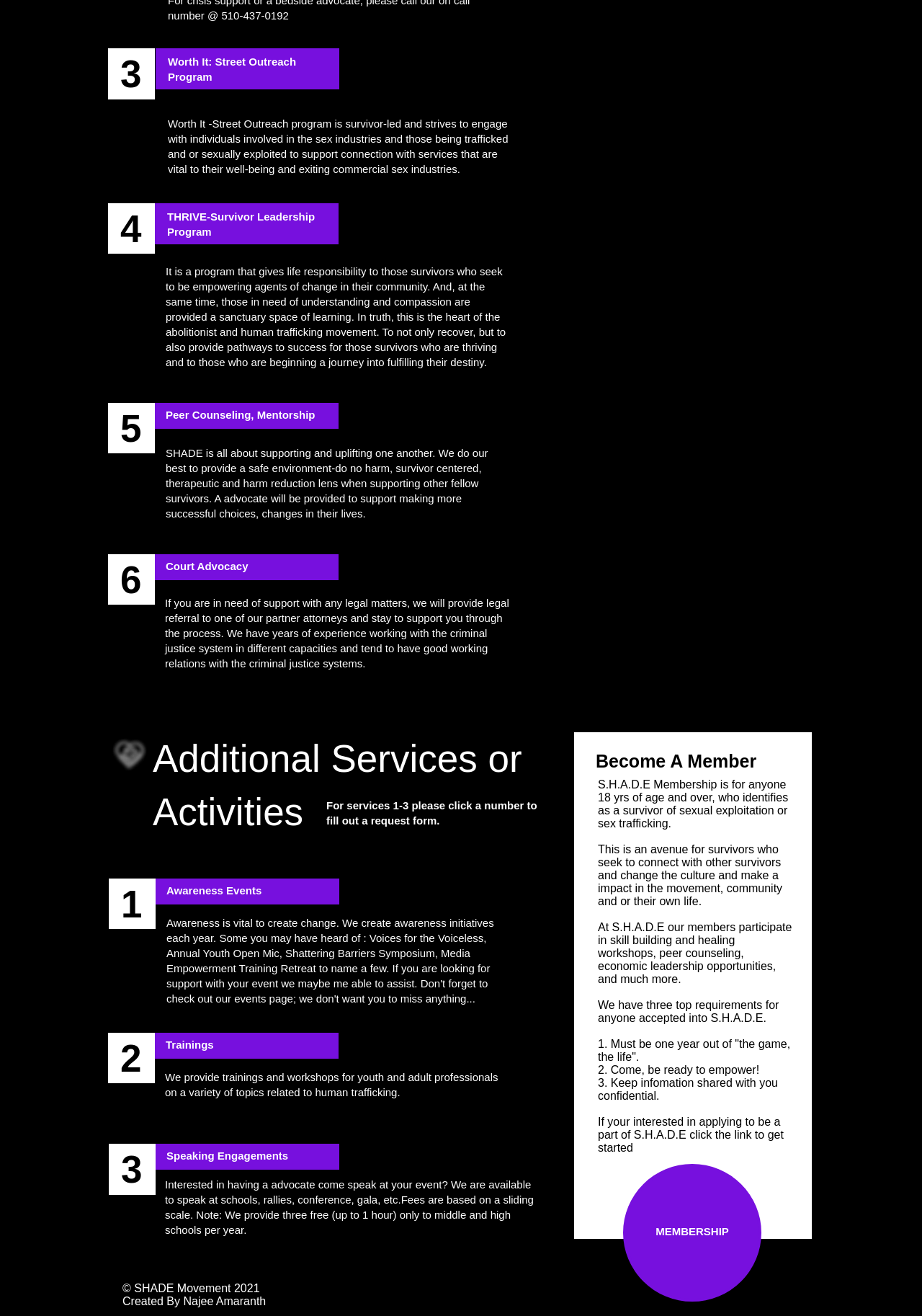What is required to become a S.H.A.D.E member?
From the image, respond using a single word or phrase.

Three requirements